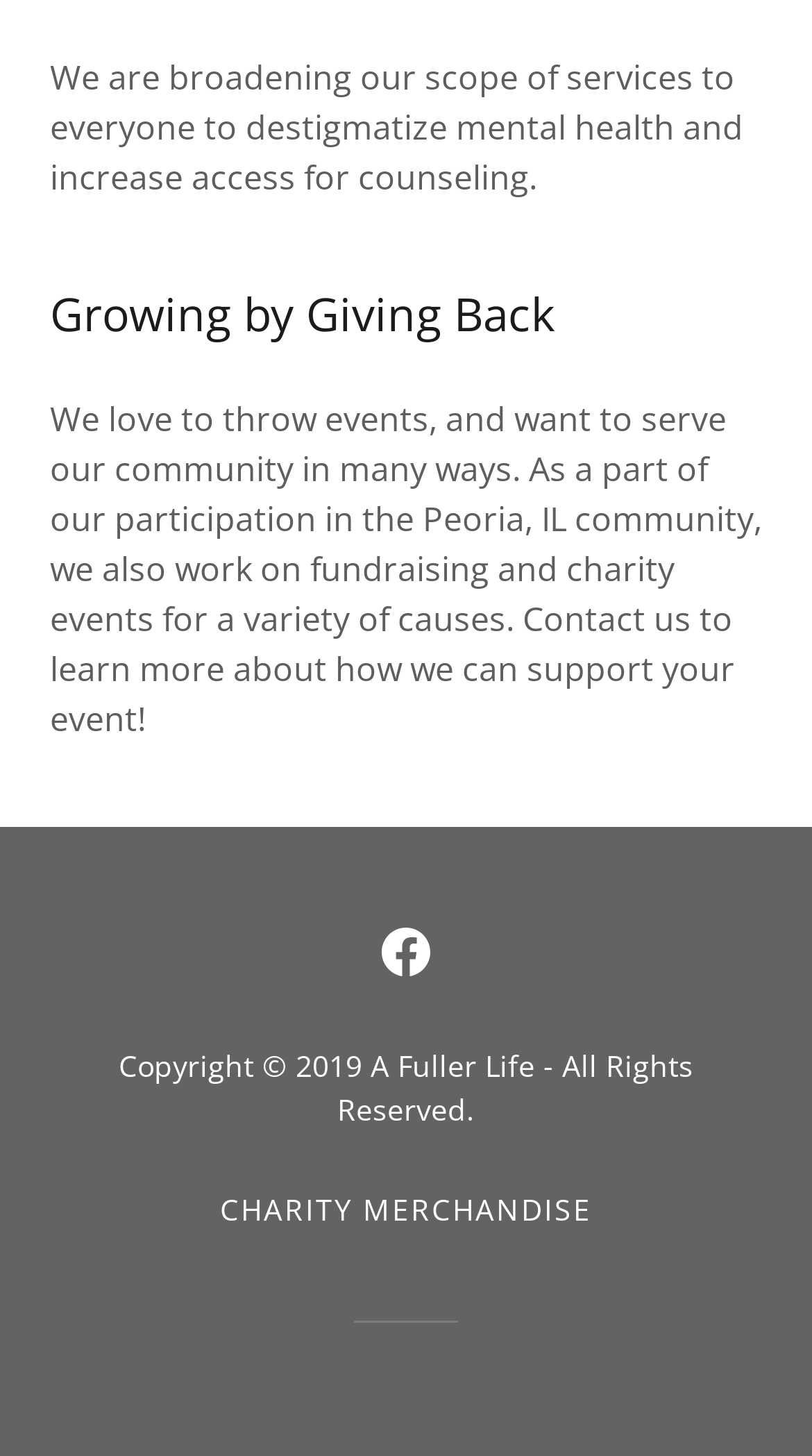What social media platform is linked on the webpage?
By examining the image, provide a one-word or phrase answer.

Facebook